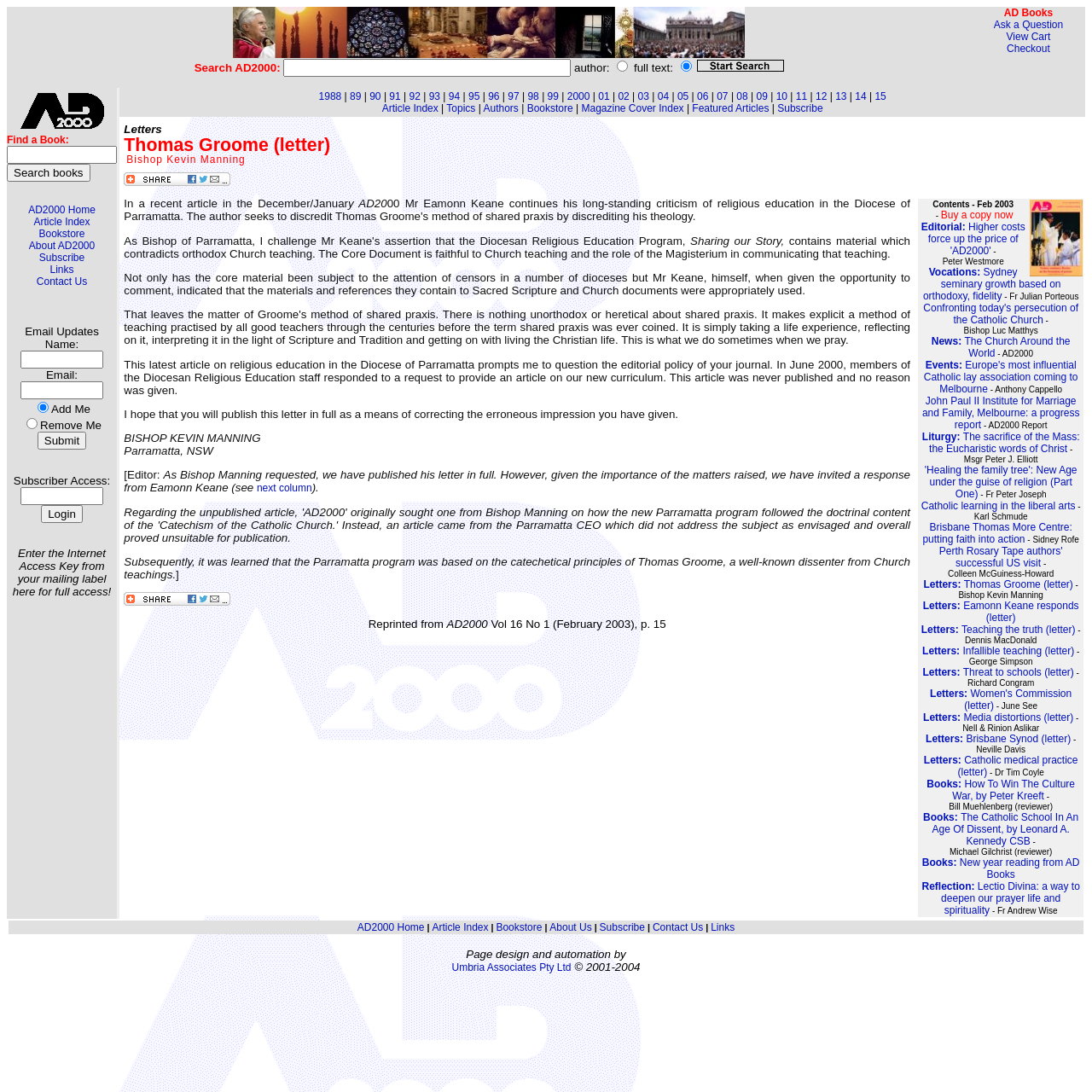Provide your answer in a single word or phrase: 
What is the function of the 'Ask a Question' link?

Ask a question